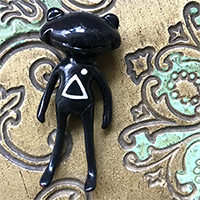Based on the image, provide a detailed response to the question:
What is the finish of the frog figurine?

The caption states that the frog-like character has 'a smooth, glossy finish', indicating that the figurine has a glossy finish.